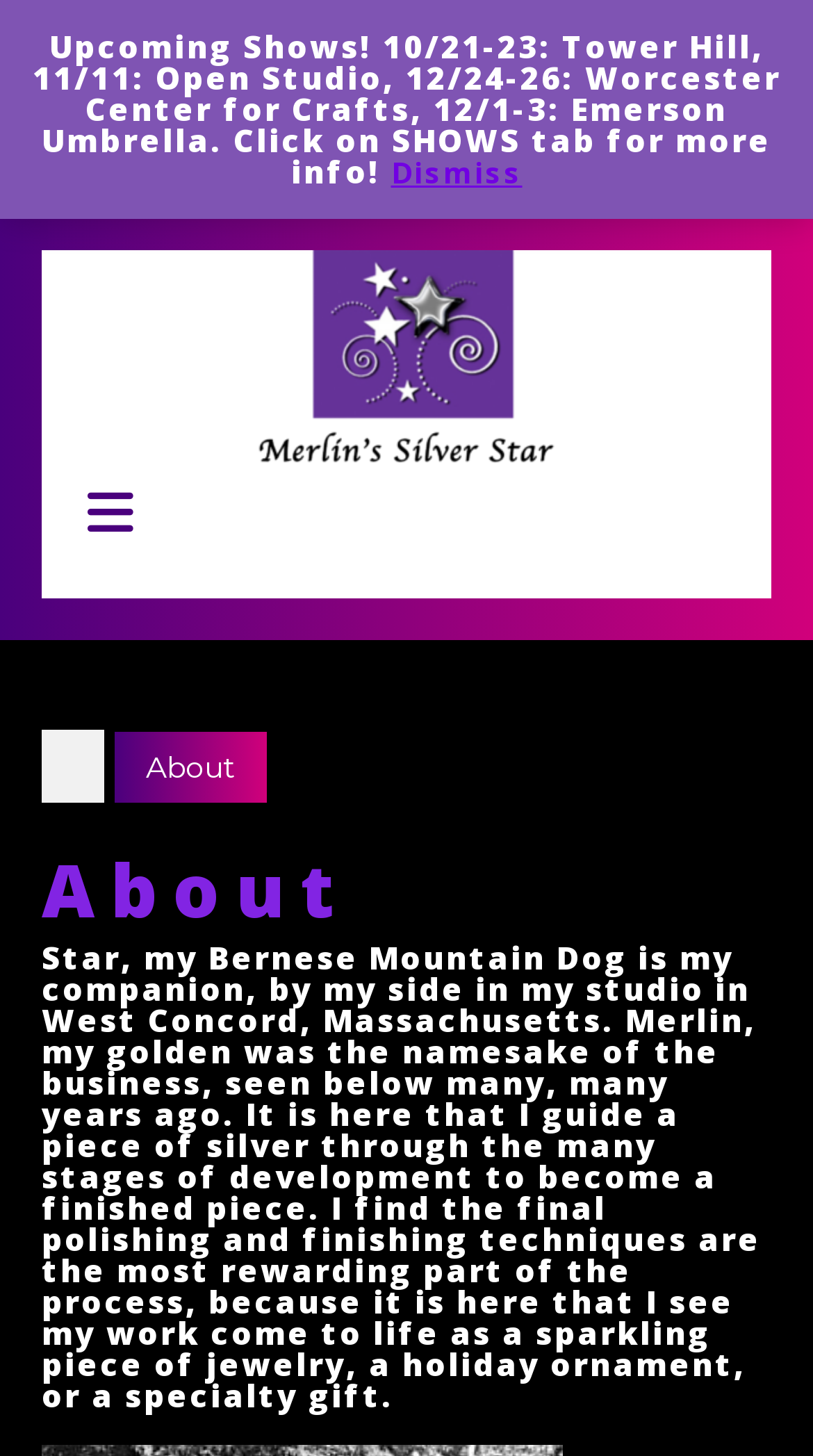Find the bounding box of the element with the following description: "Dismiss". The coordinates must be four float numbers between 0 and 1, formatted as [left, top, right, bottom].

[0.481, 0.105, 0.642, 0.132]